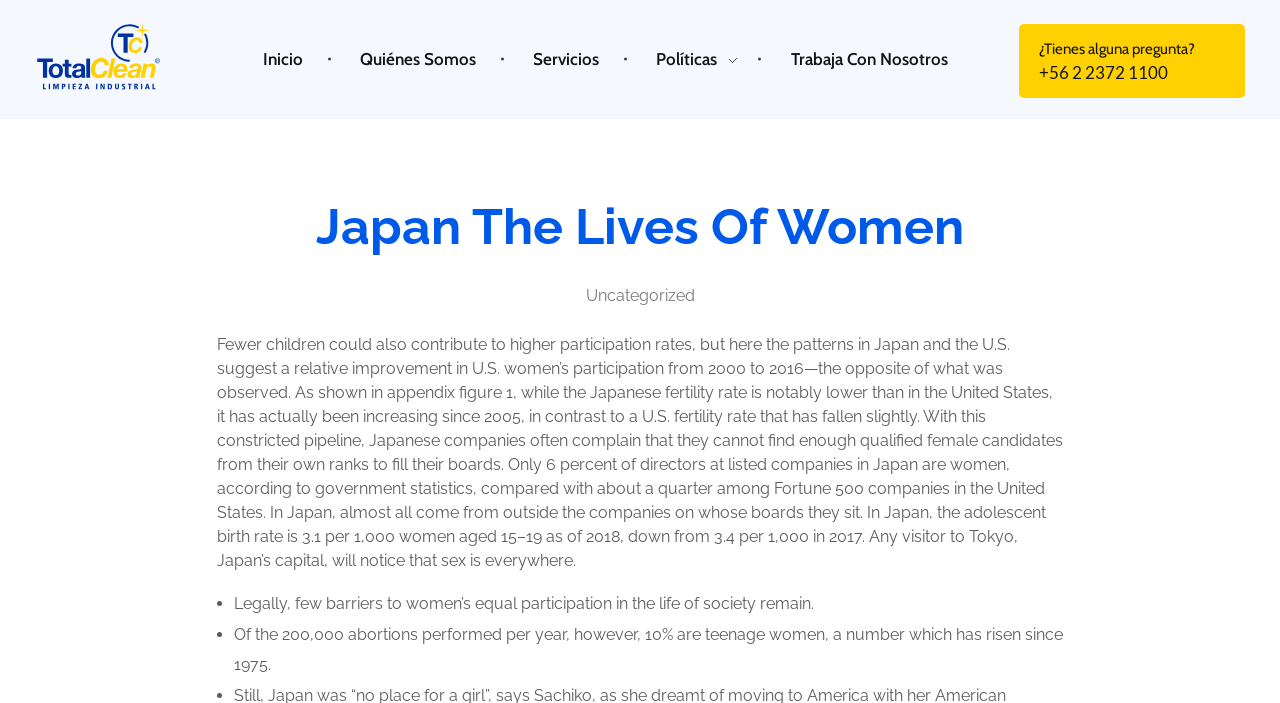Provide the bounding box coordinates of the UI element that matches the description: "Trabaja con nosotros".

[0.598, 0.069, 0.76, 0.098]